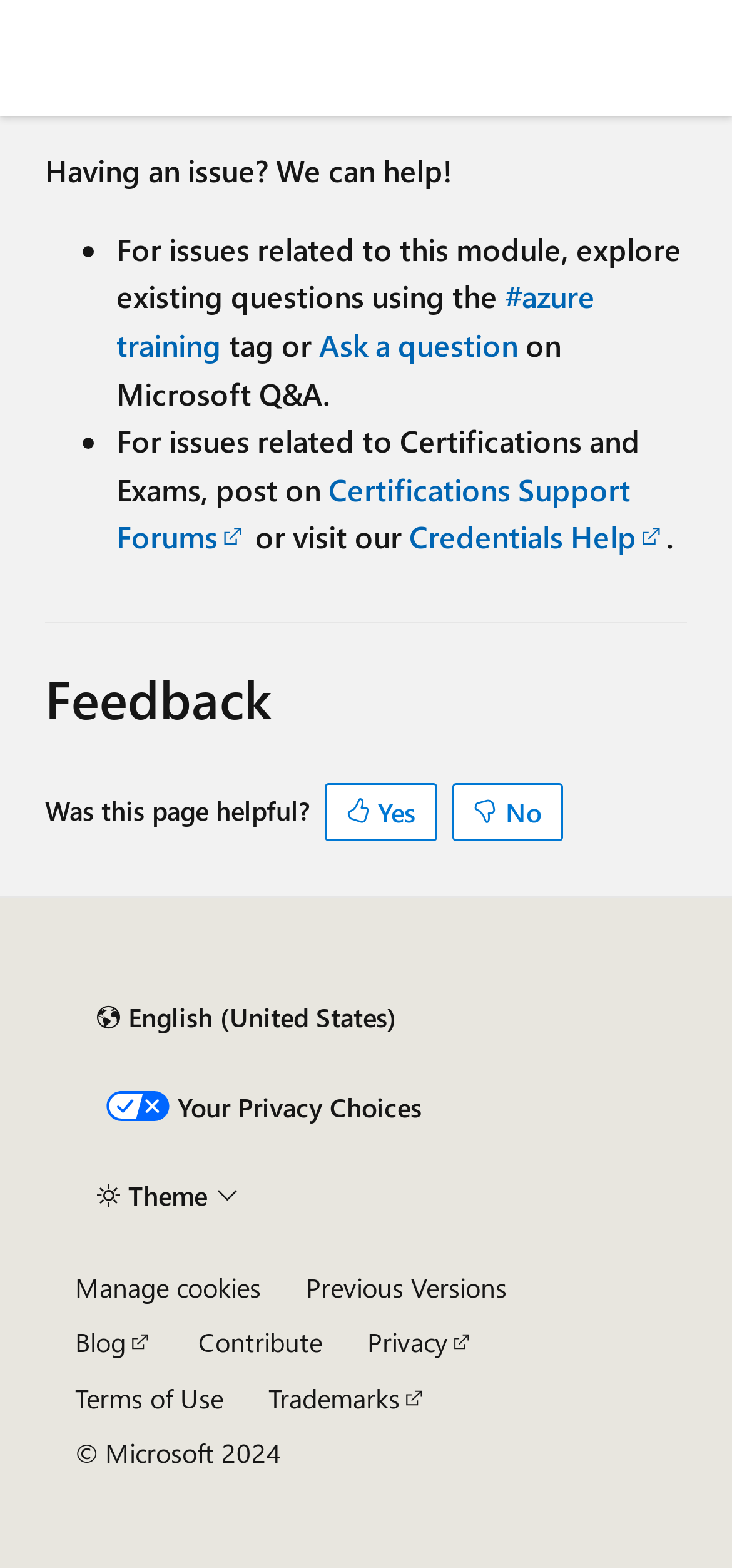Determine the bounding box for the HTML element described here: "GeneratePress". The coordinates should be given as [left, top, right, bottom] with each number being a float between 0 and 1.

None